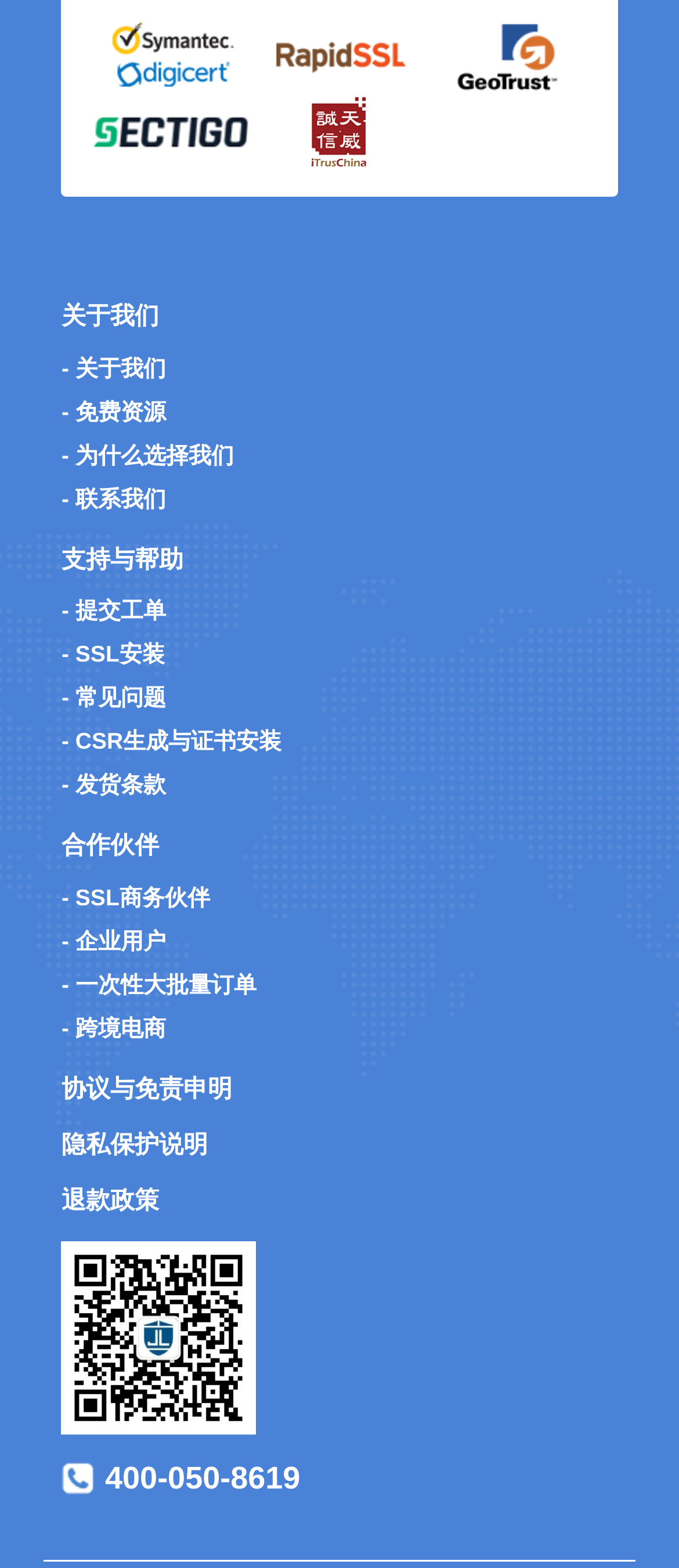How many links are under '支持与帮助'?
Analyze the image and provide a thorough answer to the question.

Under the heading '支持与帮助', there are five links: '- 提交工单', '- SSL安装', '- 常见问题', '- CSR生成与证书安装', and '- 发货条款'.